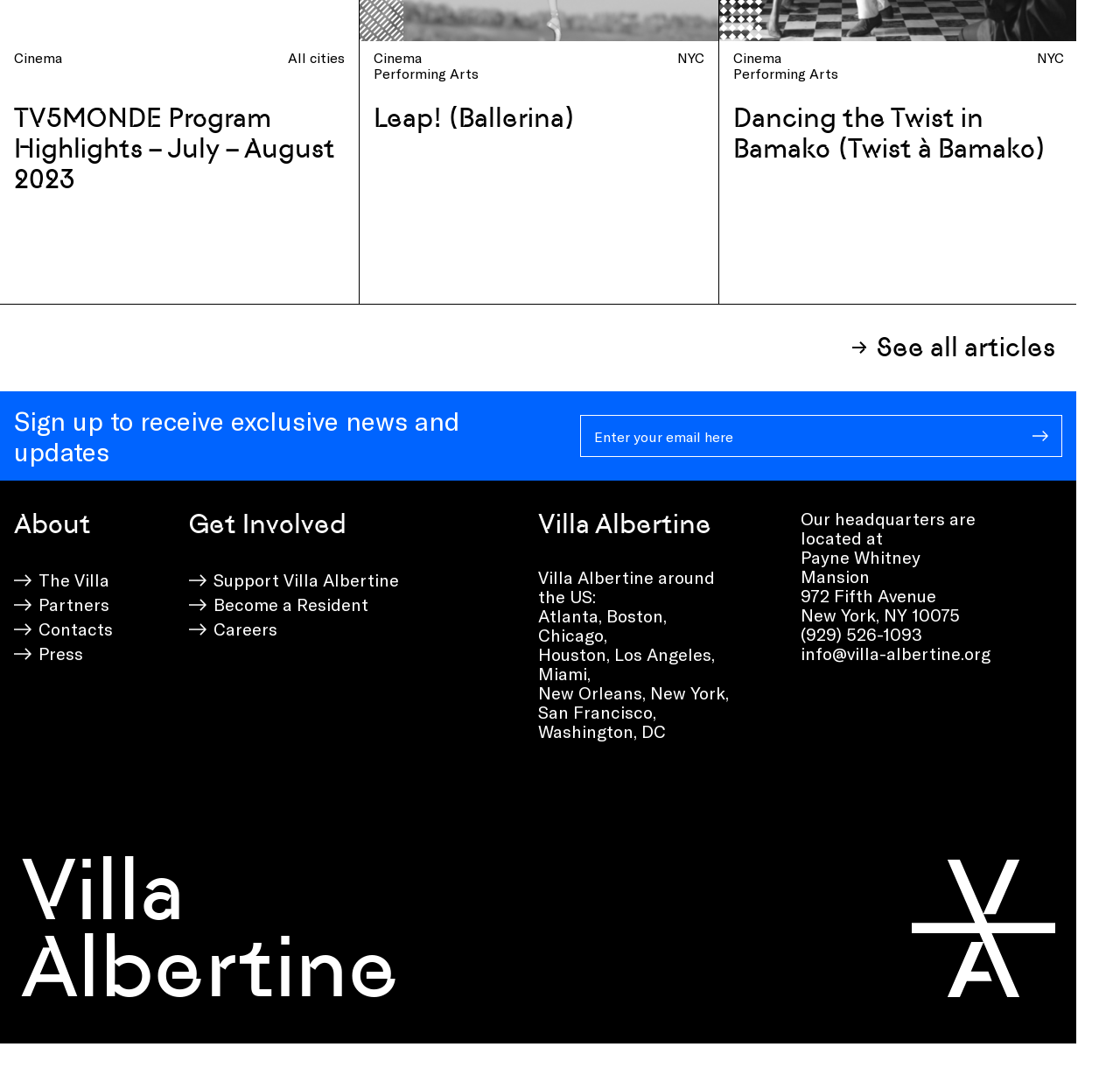Provide the bounding box coordinates for the area that should be clicked to complete the instruction: "Sign up to receive exclusive news and updates".

[0.012, 0.379, 0.48, 0.437]